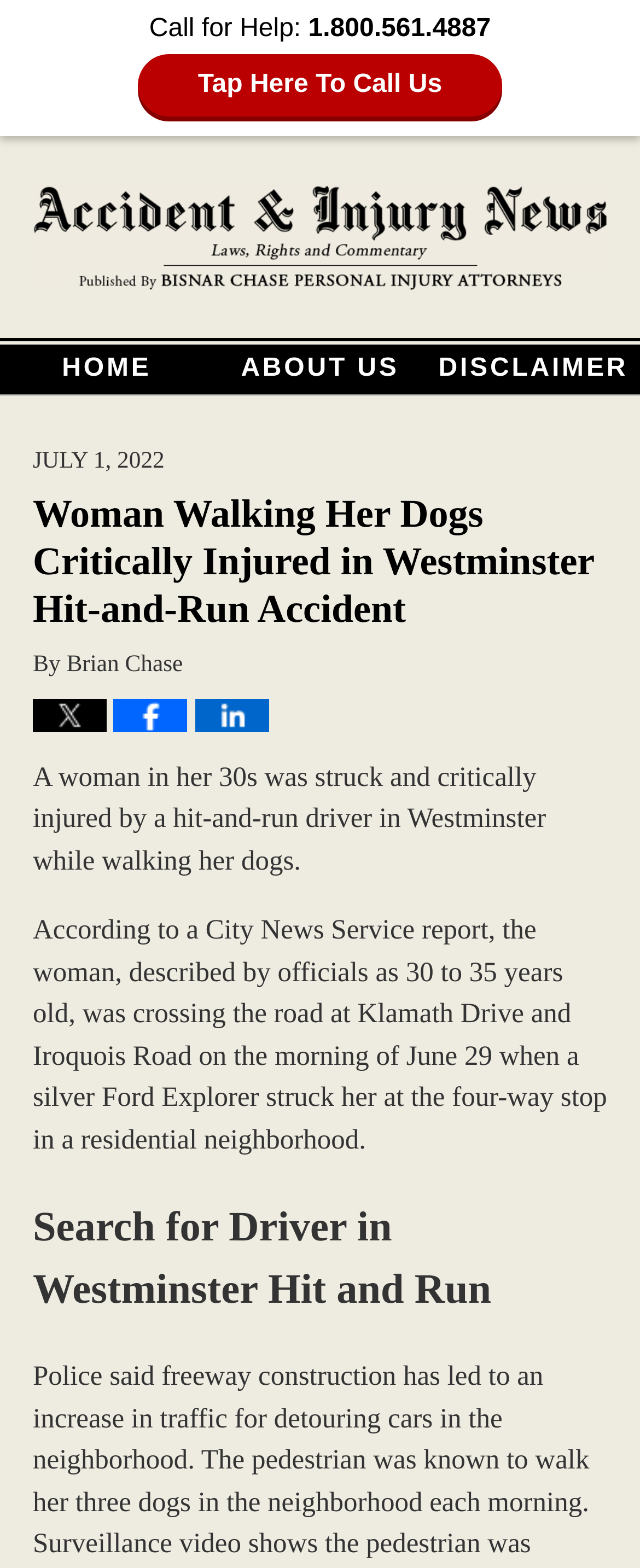Predict the bounding box of the UI element that fits this description: "alt="Share on Facebook"".

[0.178, 0.451, 0.293, 0.471]